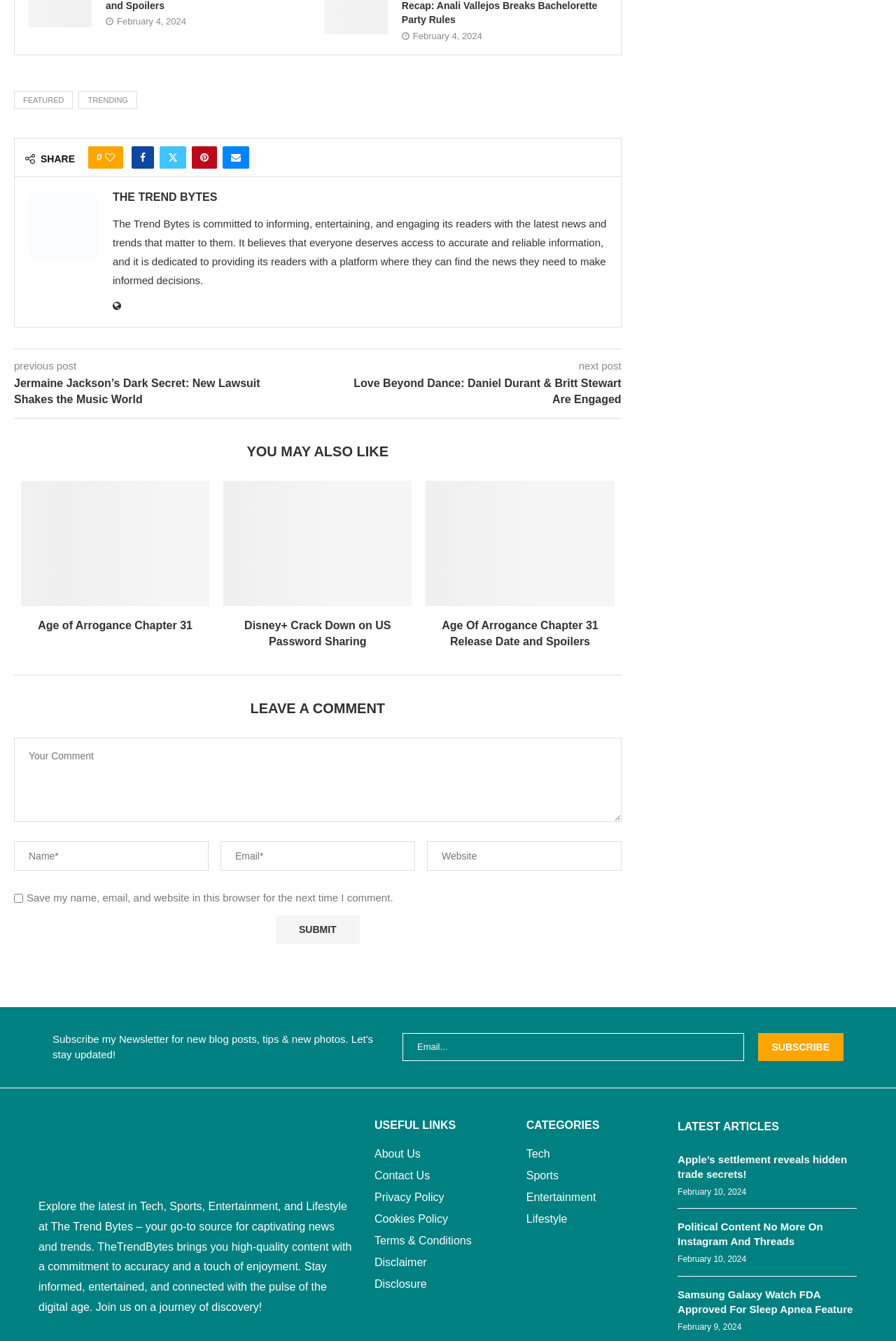What is the name of the website?
Respond to the question with a single word or phrase according to the image.

The Trend Bytes